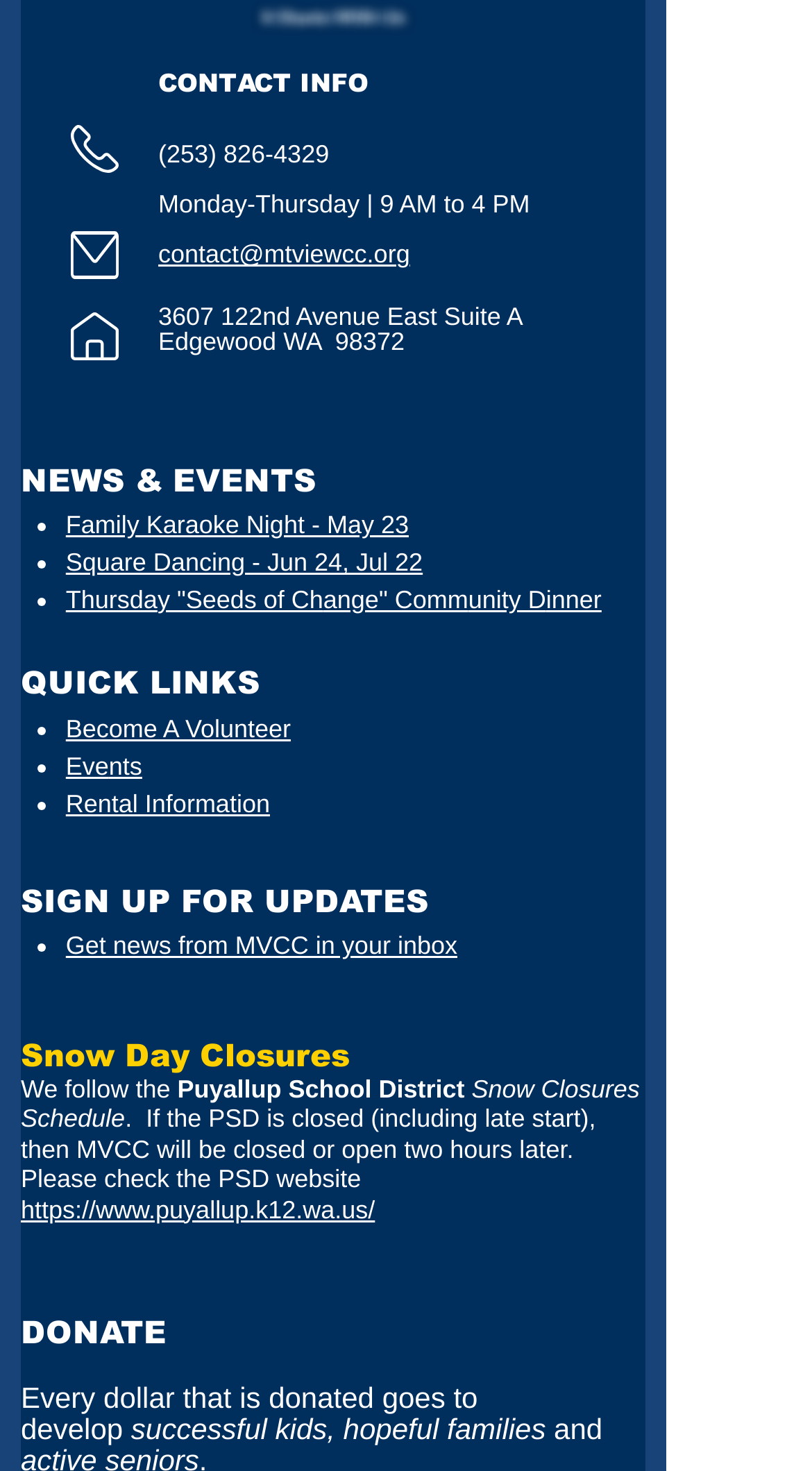Please use the details from the image to answer the following question comprehensively:
What is the phone number of the contact?

I found the phone number by looking at the 'CONTACT INFO' section, where it is listed as '(253) 826-4329'.